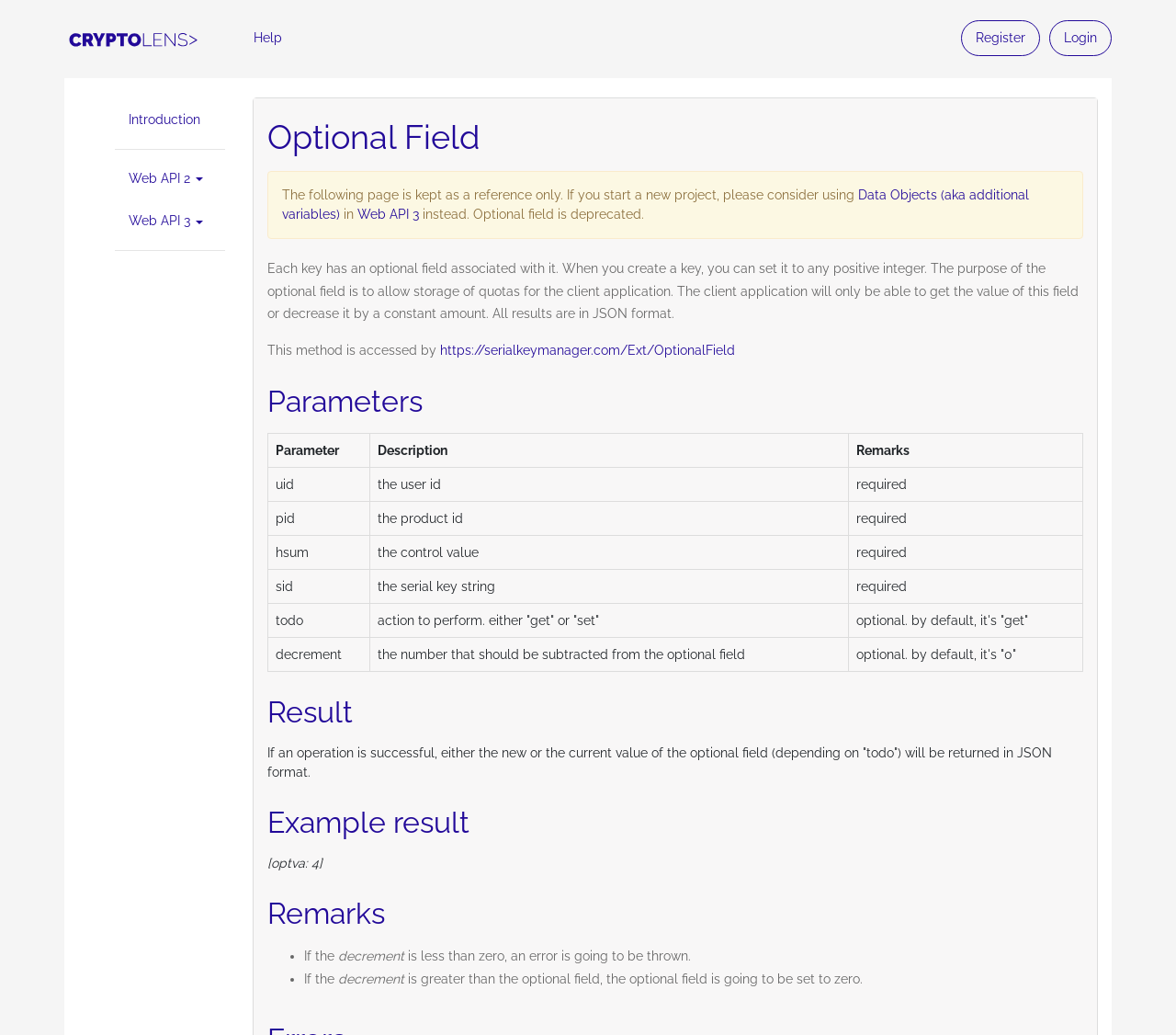Determine the bounding box coordinates for the area you should click to complete the following instruction: "Click on the 'Register' link".

[0.817, 0.02, 0.884, 0.054]